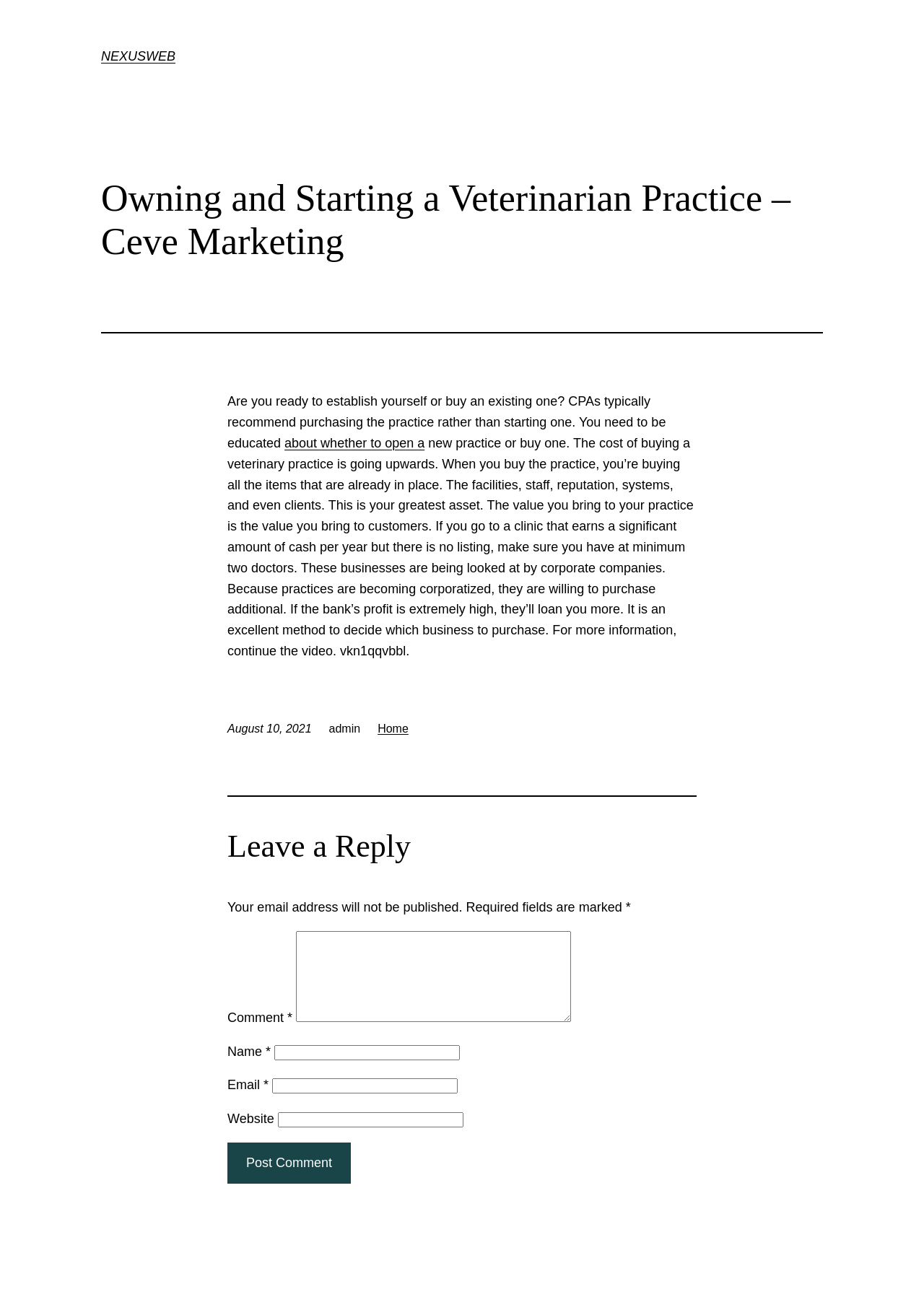What are the benefits of buying a veterinary practice?
Based on the visual information, provide a detailed and comprehensive answer.

The webpage states that when you buy a practice, you're buying all the items that are already in place, including facilities, staff, reputation, systems, and even clients, which are considered valuable assets.